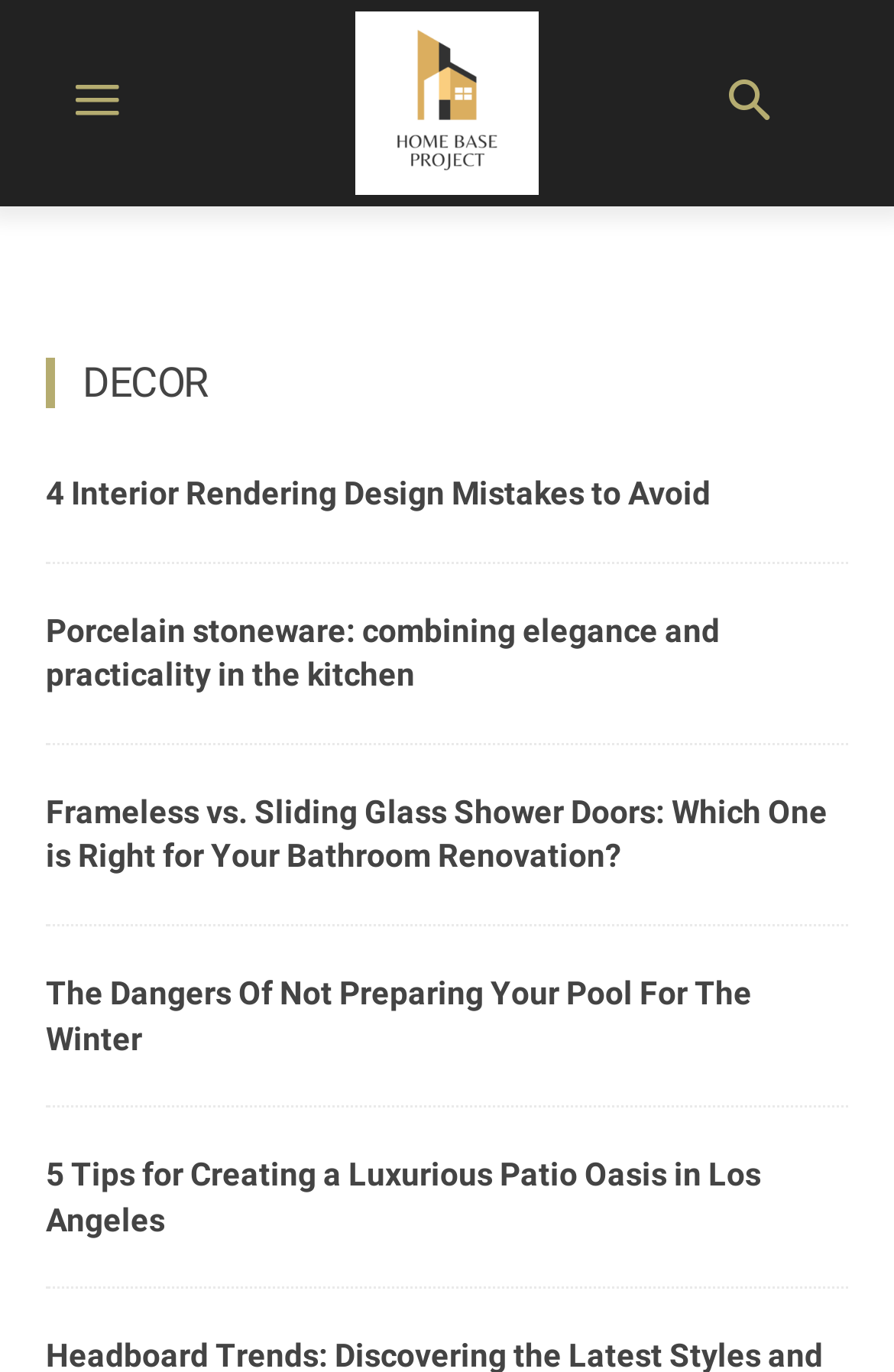Please give a short response to the question using one word or a phrase:
What is the topic of the last article link on this webpage?

Creating a Luxurious Patio Oasis